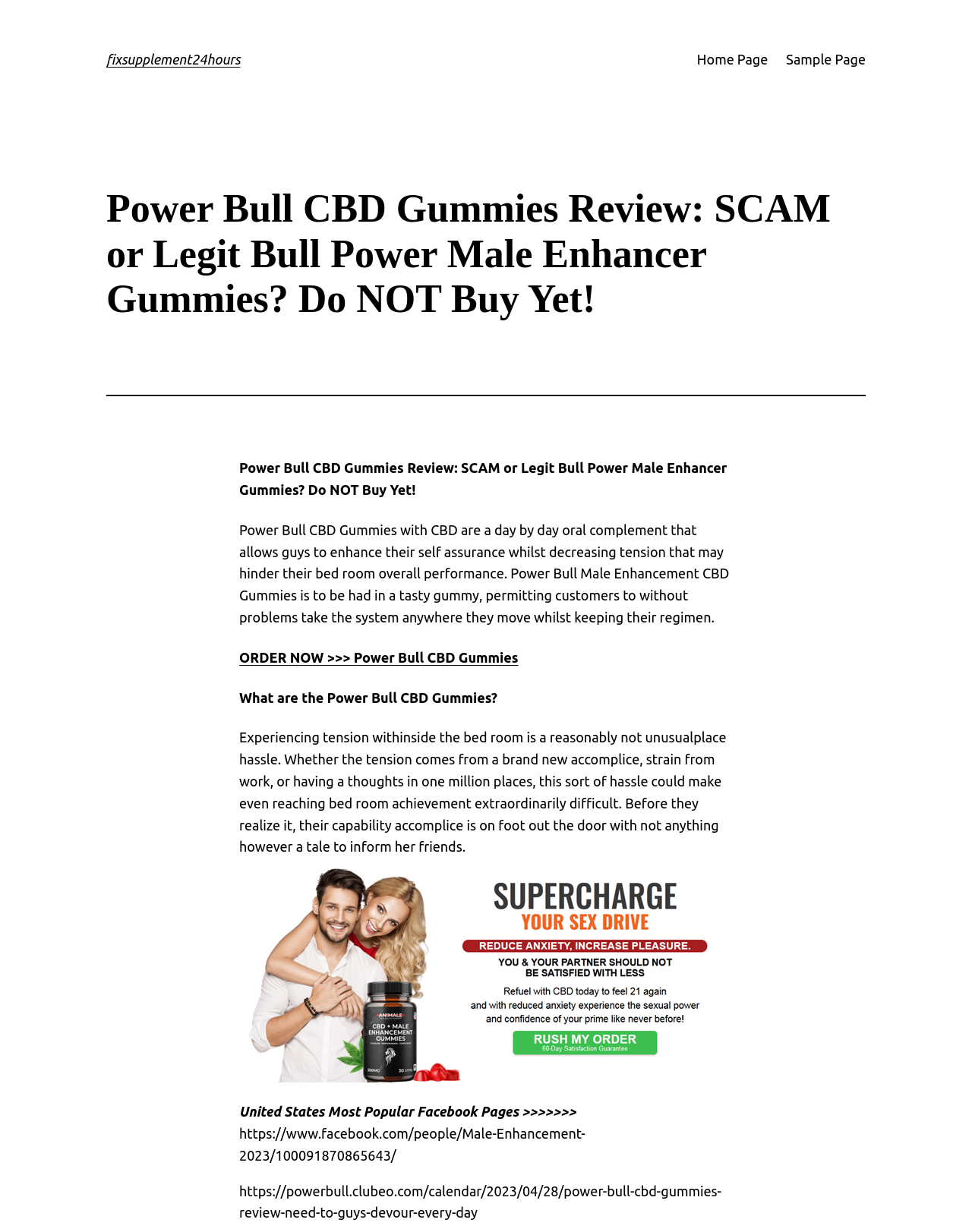What is the topic of the webpage content?
Look at the screenshot and respond with one word or a short phrase.

Male Enhancement